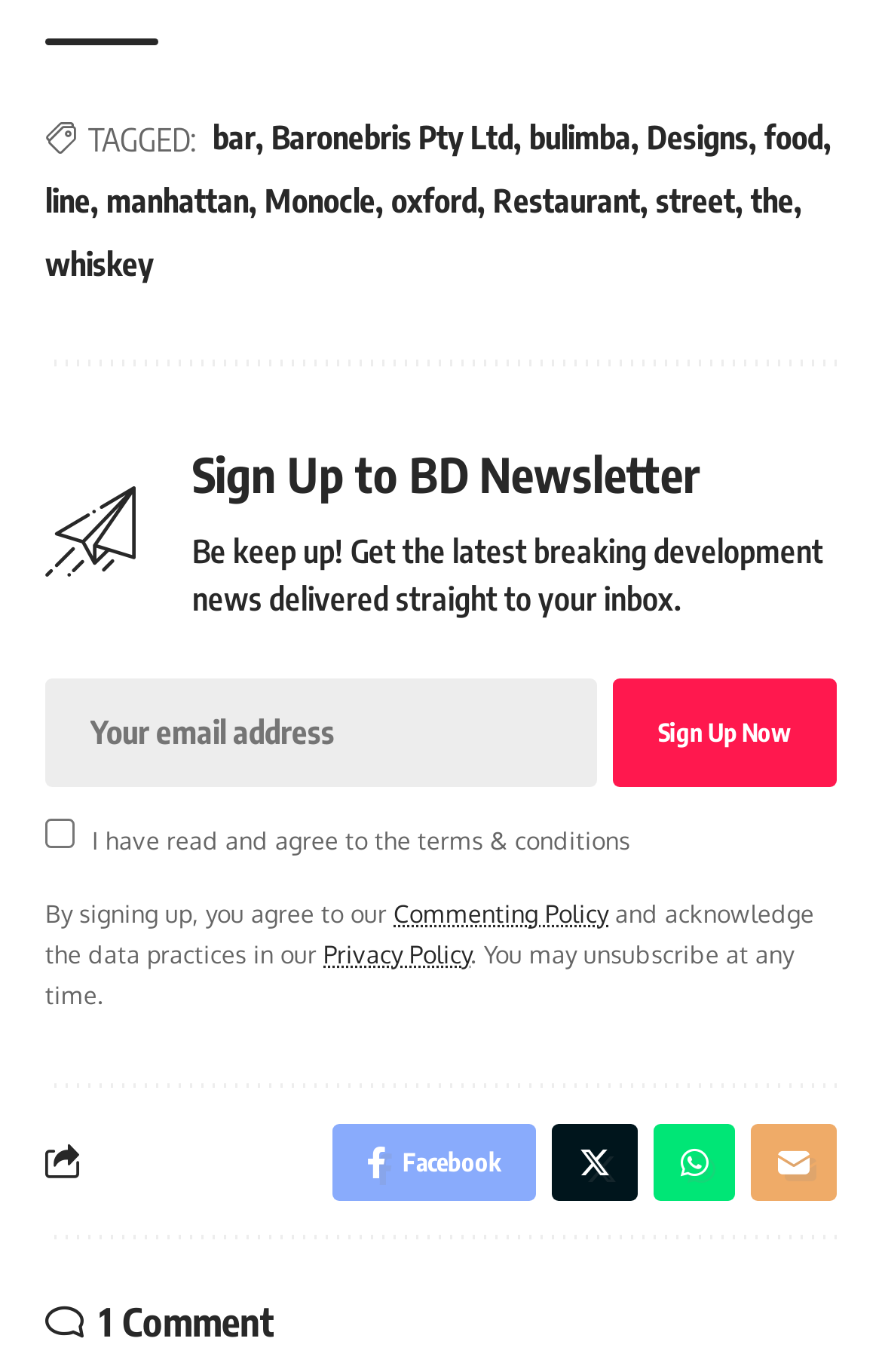Find the bounding box coordinates corresponding to the UI element with the description: "name="EMAIL" placeholder="Your email address"". The coordinates should be formatted as [left, top, right, bottom], with values as floats between 0 and 1.

[0.051, 0.494, 0.677, 0.573]